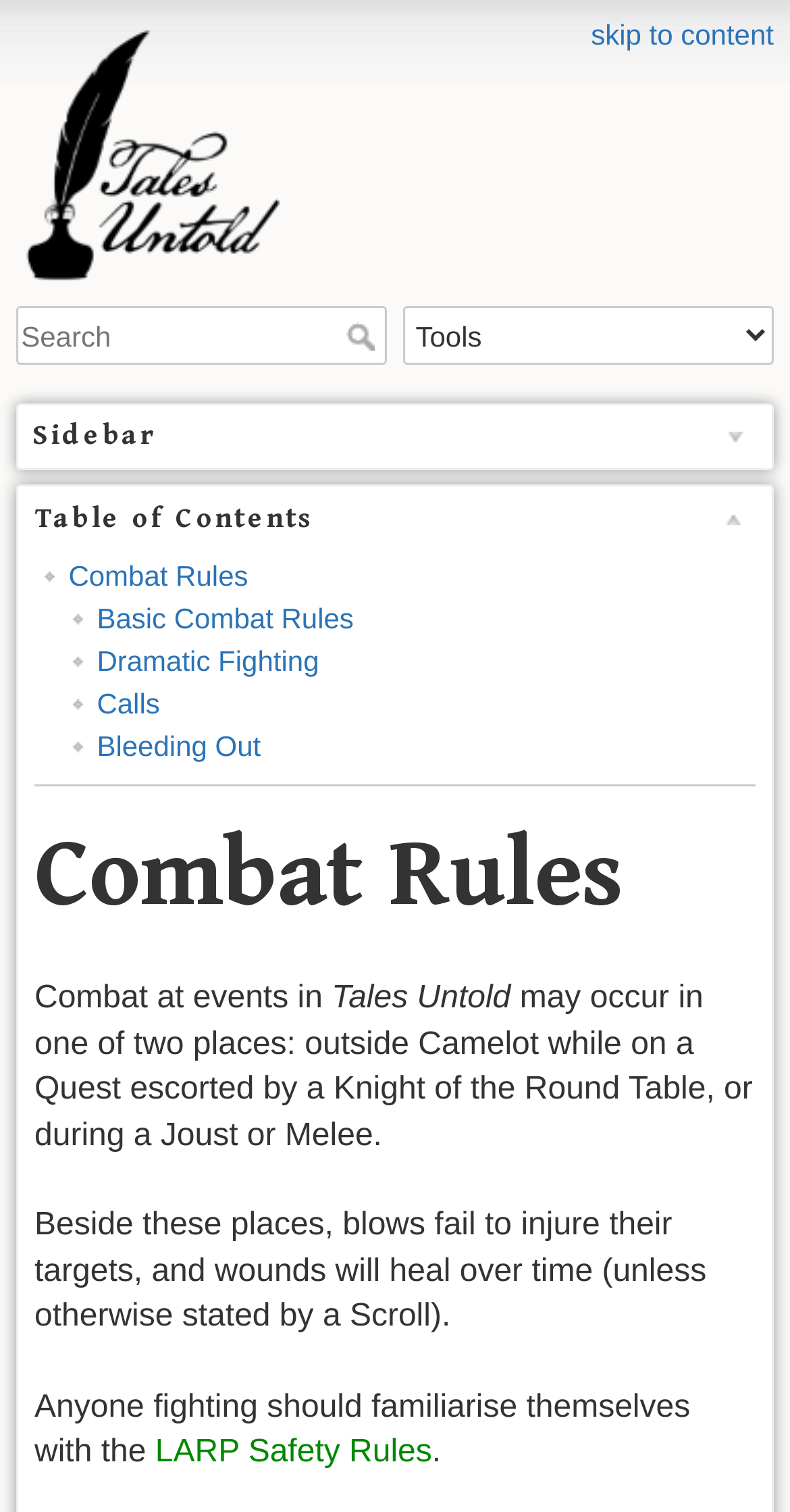Please locate the clickable area by providing the bounding box coordinates to follow this instruction: "view LARP safety rules".

[0.196, 0.949, 0.547, 0.972]